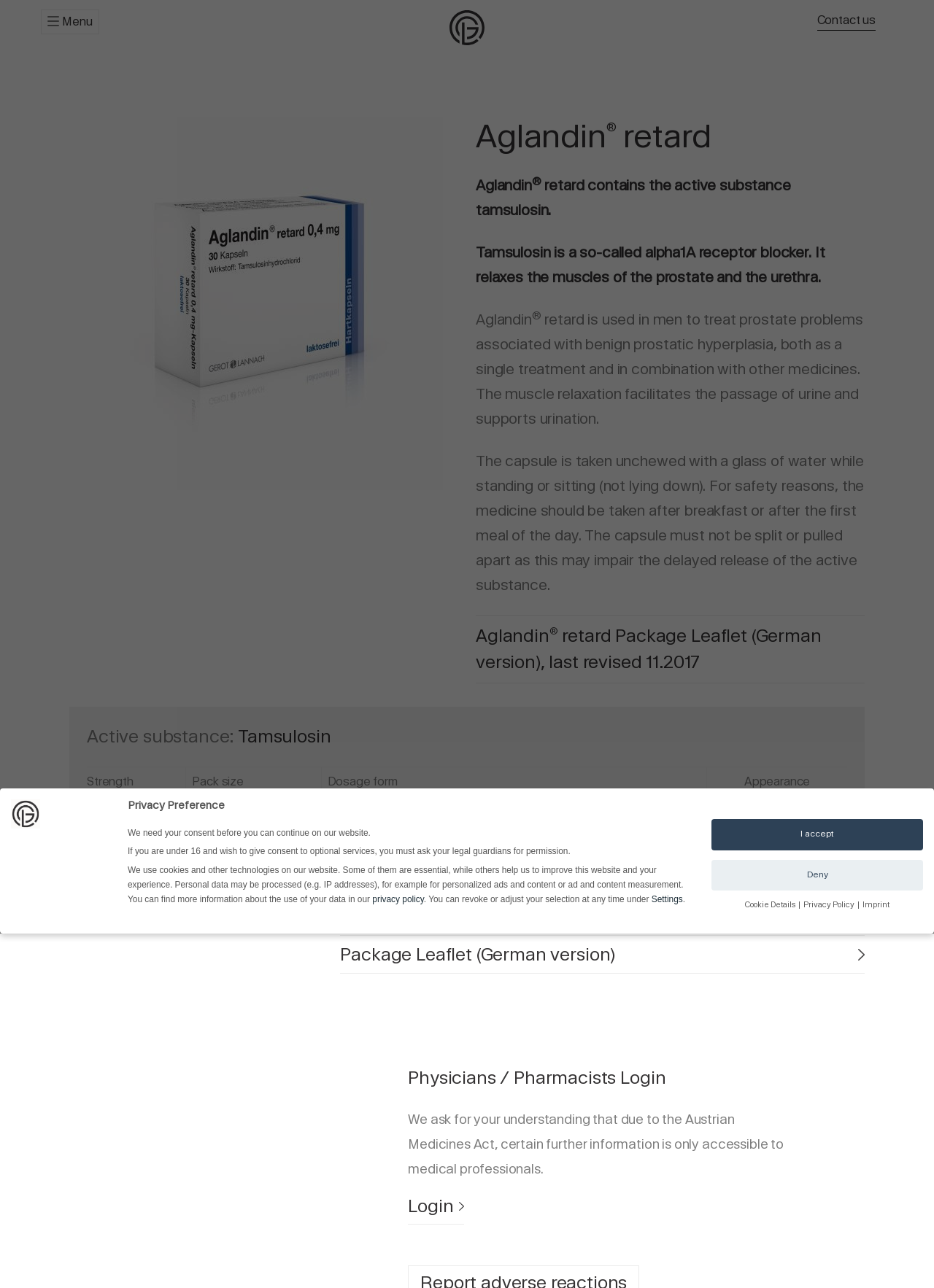Determine the bounding box coordinates for the HTML element described here: "Package Leaflet (German version)".

[0.364, 0.732, 0.926, 0.75]